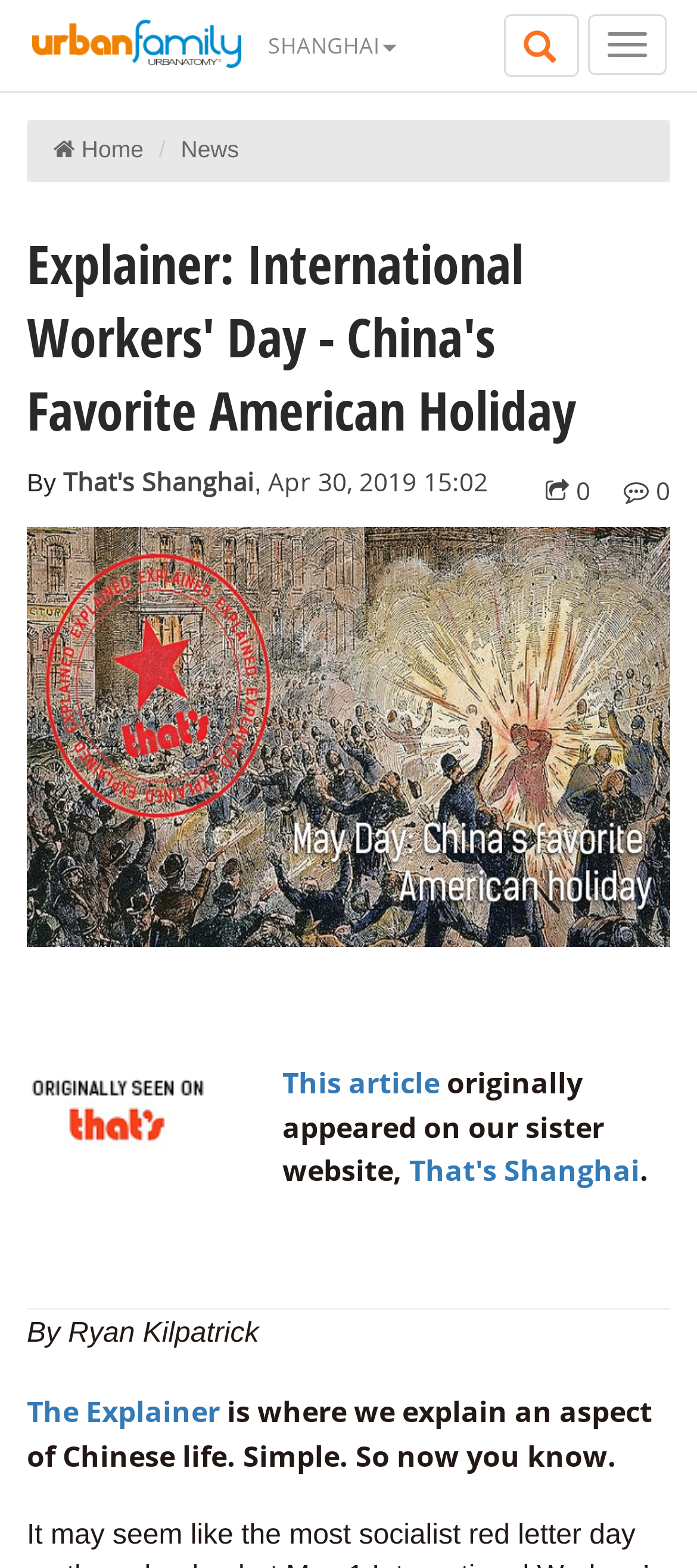Provide a short answer using a single word or phrase for the following question: 
What is the name of the city in the top navigation bar?

SHANGHAI